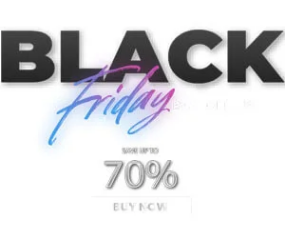Detail every aspect of the image in your caption.

The image features a bold and eye-catching promotional graphic for Black Friday sales. The word "BLACK" is prominently displayed in large, striking black letters, while "Friday" is creatively styled with a colorful gradient, adding a dynamic flair to the design. Below the primary text, there is a compelling offer stating "SAVE UP TO 70%", enticing viewers with significant discounts. The call-to-action "BUY NOW" is succinctly positioned beneath the savings information, encouraging immediate engagement from potential customers. This graphic effectively captures the excitement and urgency associated with the Black Friday shopping event, making it an attractive invitation for shoppers looking for deals.